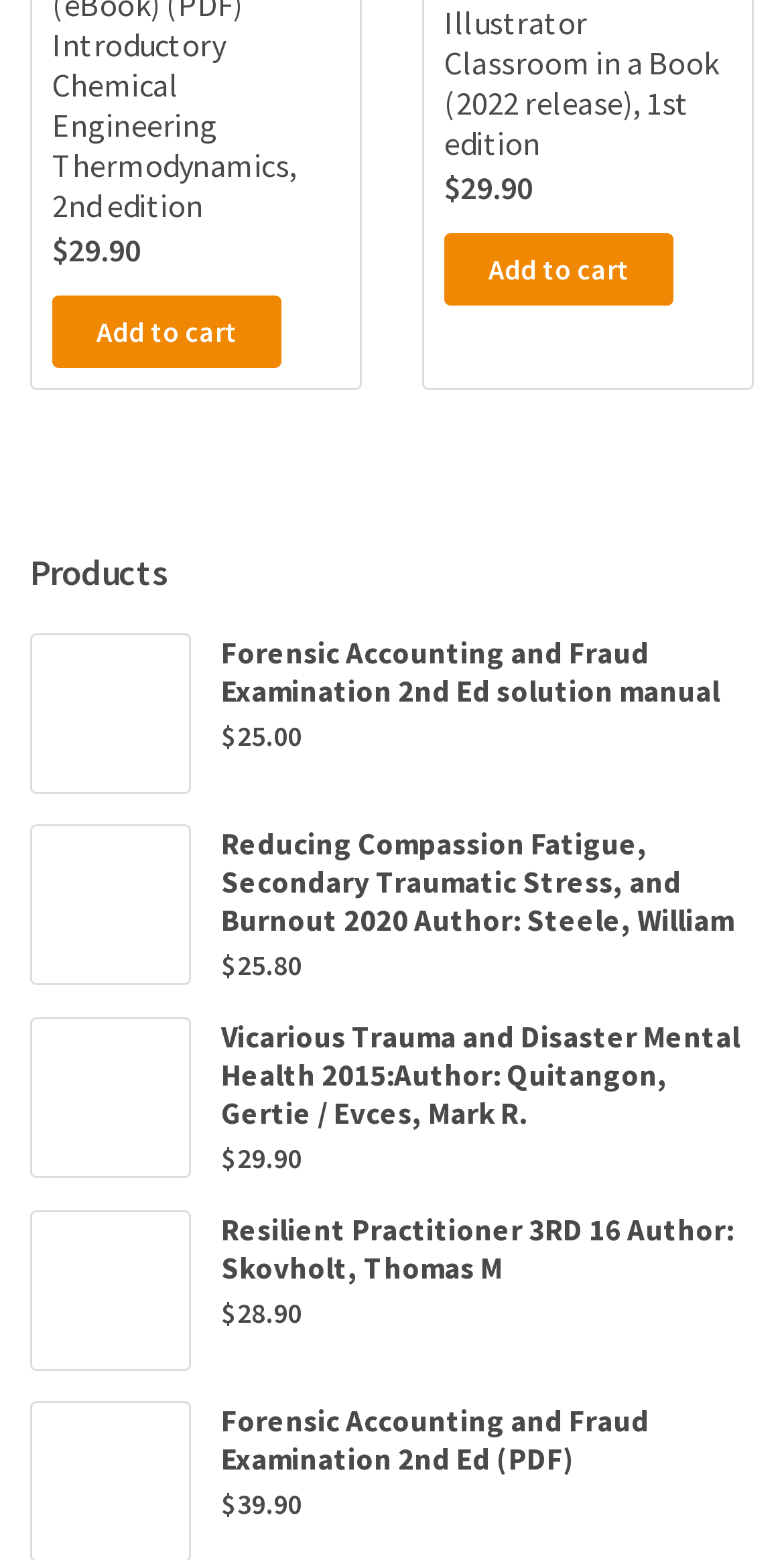How many products are listed on this page?
By examining the image, provide a one-word or phrase answer.

8